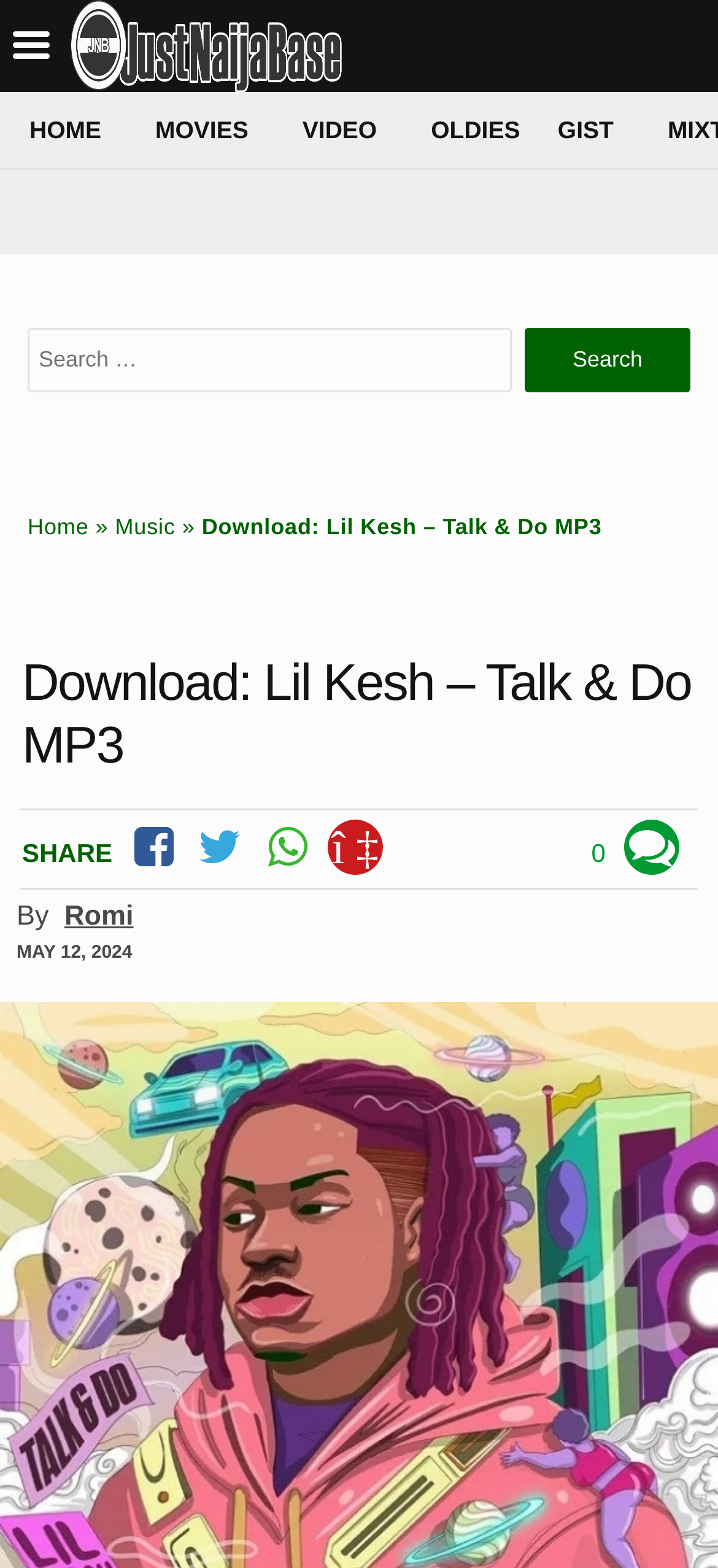Find the bounding box coordinates for the element that must be clicked to complete the instruction: "Click on the link to BodyHealth Omega 3 Health". The coordinates should be four float numbers between 0 and 1, indicated as [left, top, right, bottom].

None